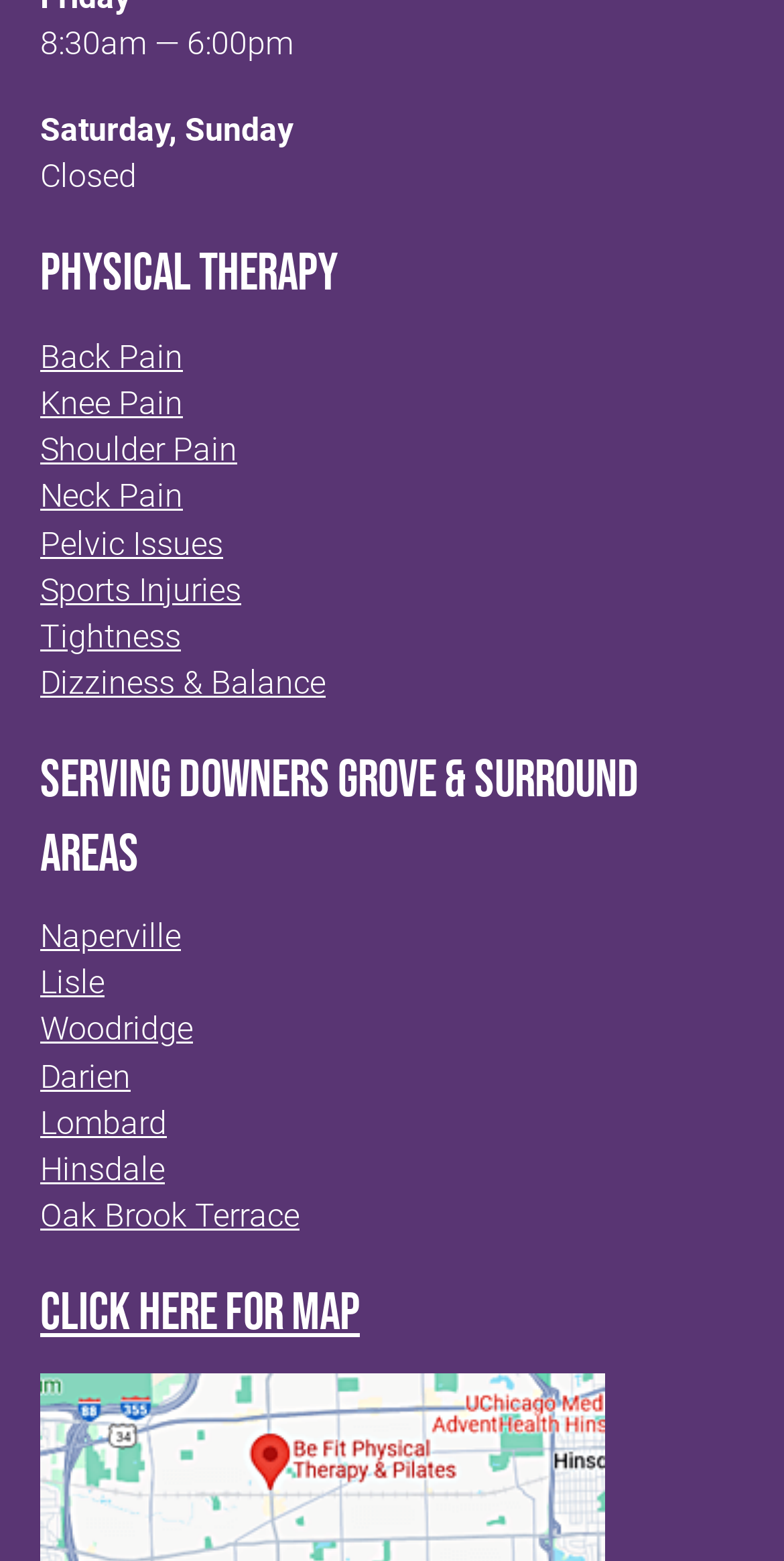Please locate the bounding box coordinates of the region I need to click to follow this instruction: "Get directions to Downers Grove".

[0.051, 0.587, 0.231, 0.612]